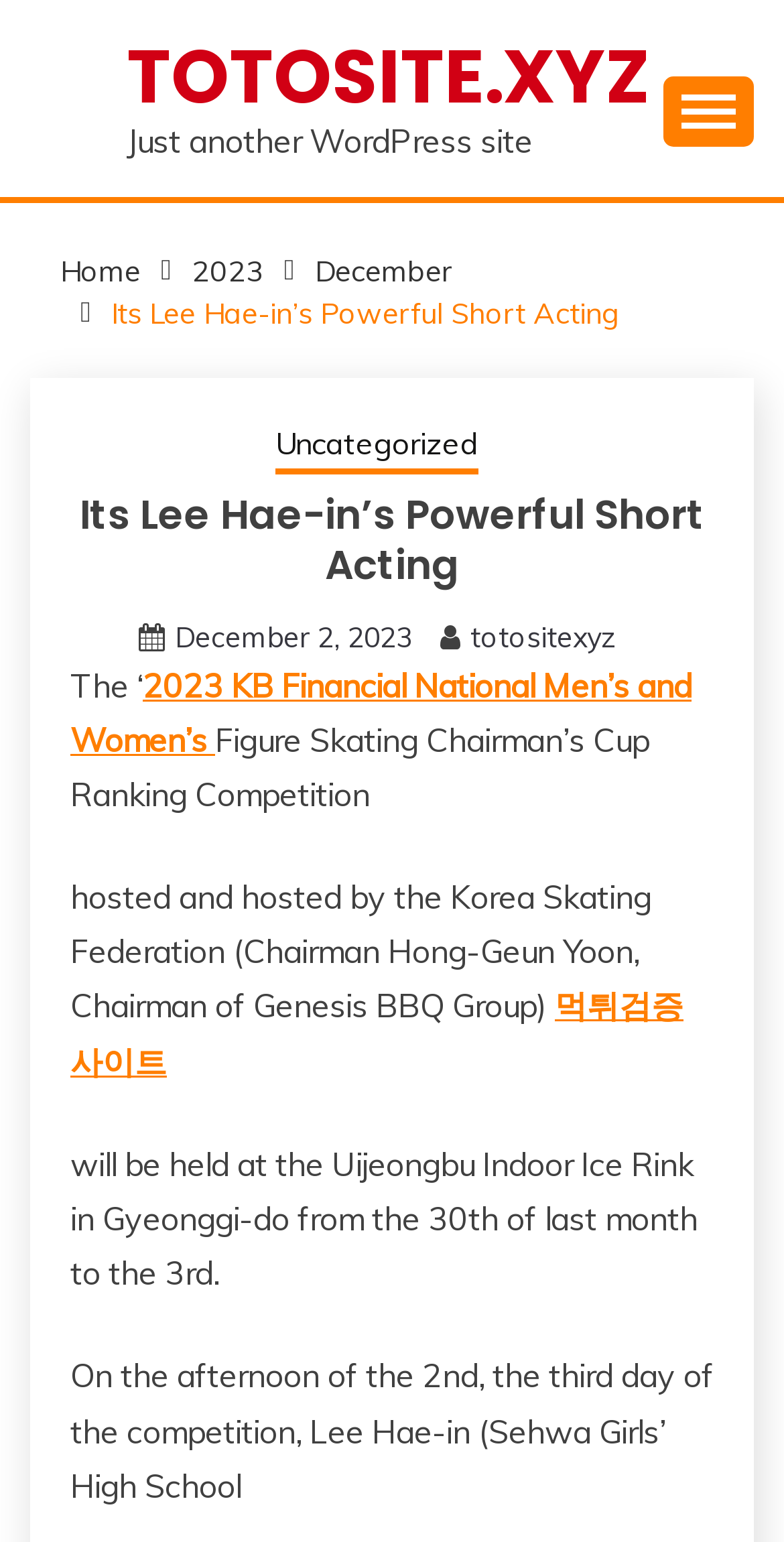Identify the bounding box coordinates of the region I need to click to complete this instruction: "Click the '2023 KB Financial National Men’s and Women’s' link".

[0.09, 0.431, 0.882, 0.492]